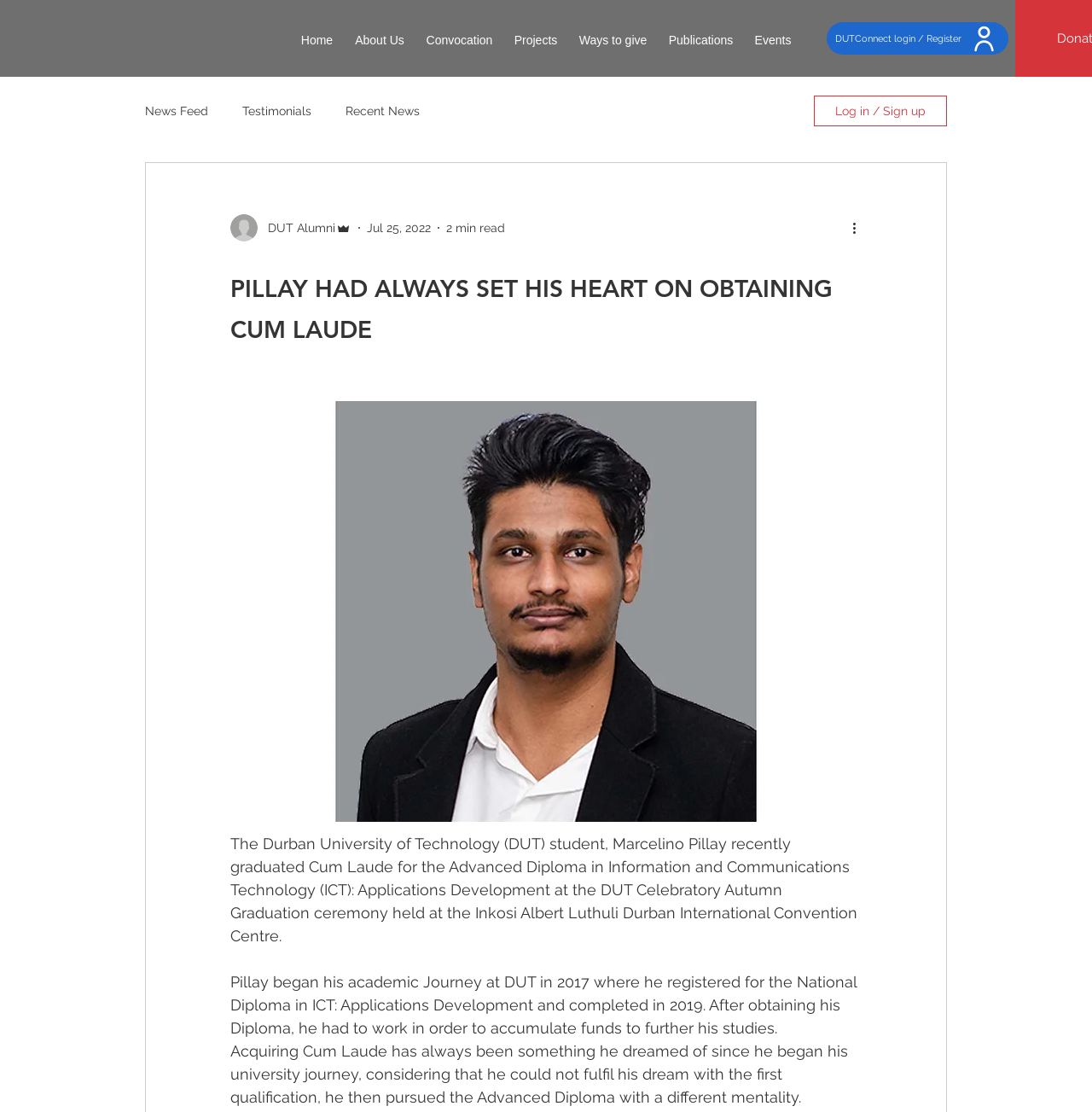What is the qualification that Marcelino Pillay recently graduated with?
Provide a detailed and extensive answer to the question.

According to the article, Marcelino Pillay recently graduated Cum Laude with an Advanced Diploma in Information and Communications Technology (ICT): Applications Development at the DUT Celebratory Autumn Graduation ceremony.